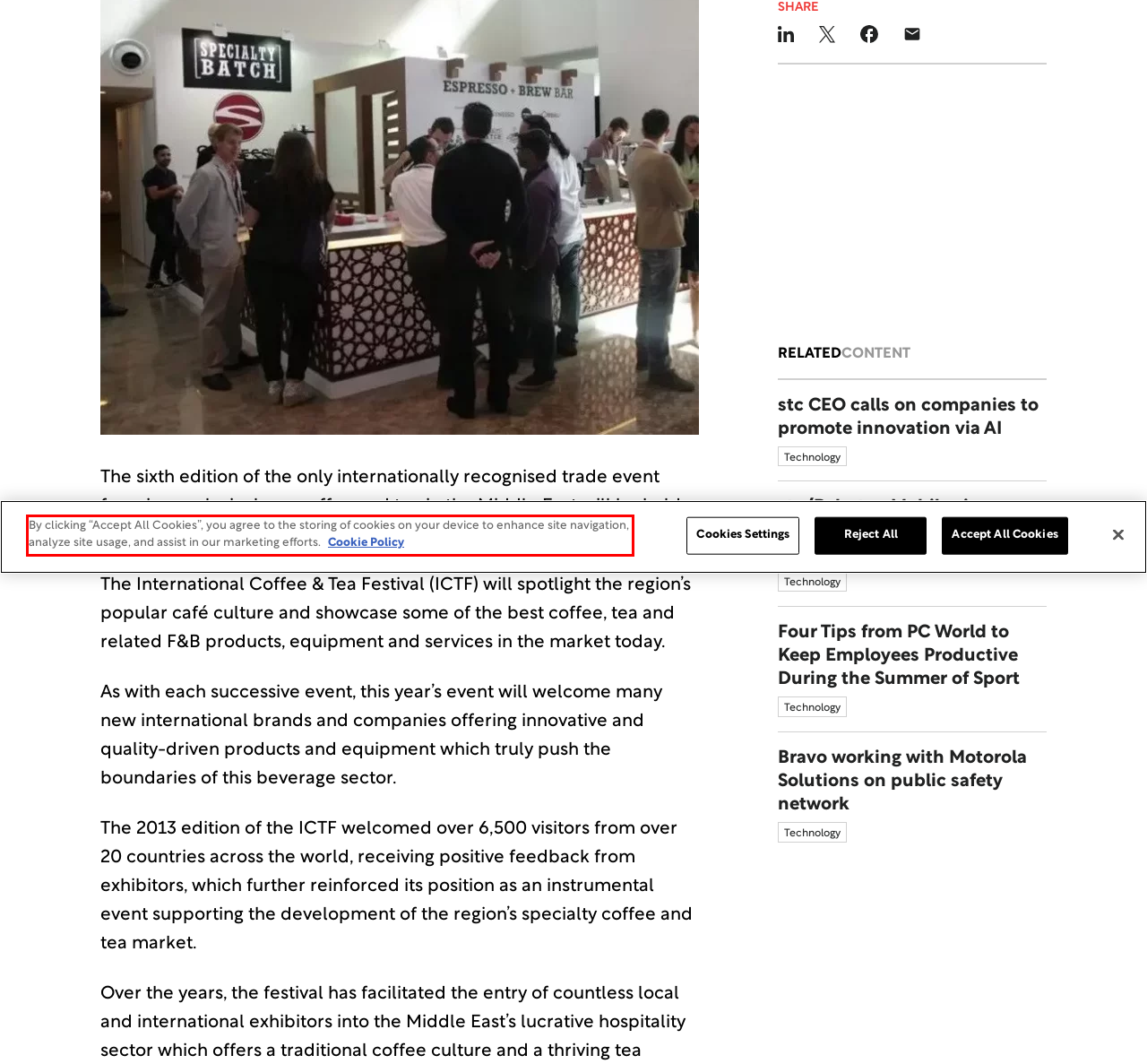Please perform OCR on the text within the red rectangle in the webpage screenshot and return the text content.

By clicking “Accept All Cookies”, you agree to the storing of cookies on your device to enhance site navigation, analyze site usage, and assist in our marketing efforts. Cookie Policy